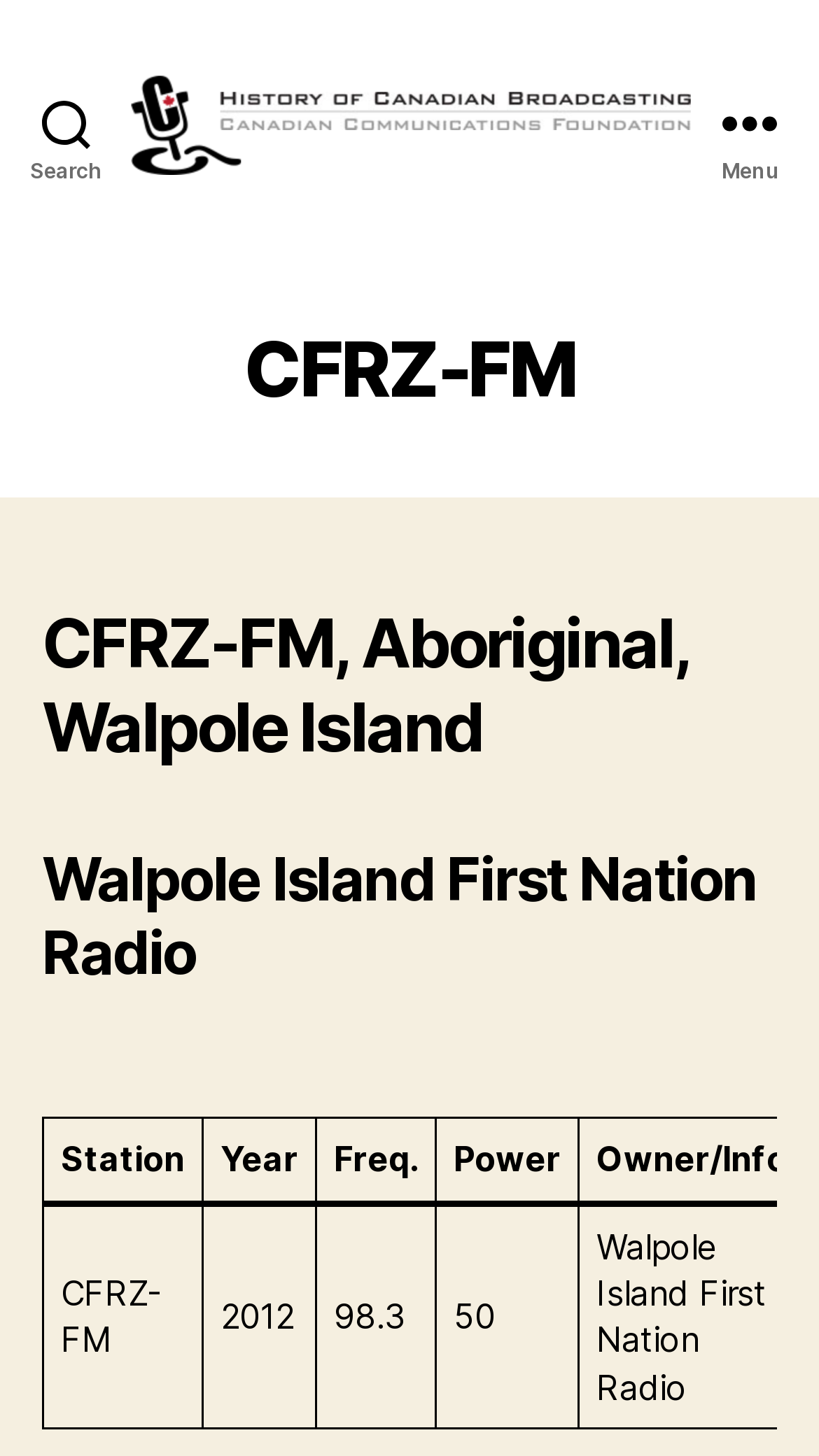What is the owner of the radio station?
Provide a detailed and well-explained answer to the question.

The owner of the radio station can be found in the table element, in the row that corresponds to the station 'CFRZ-FM', in the column labeled 'Owner/Info'.